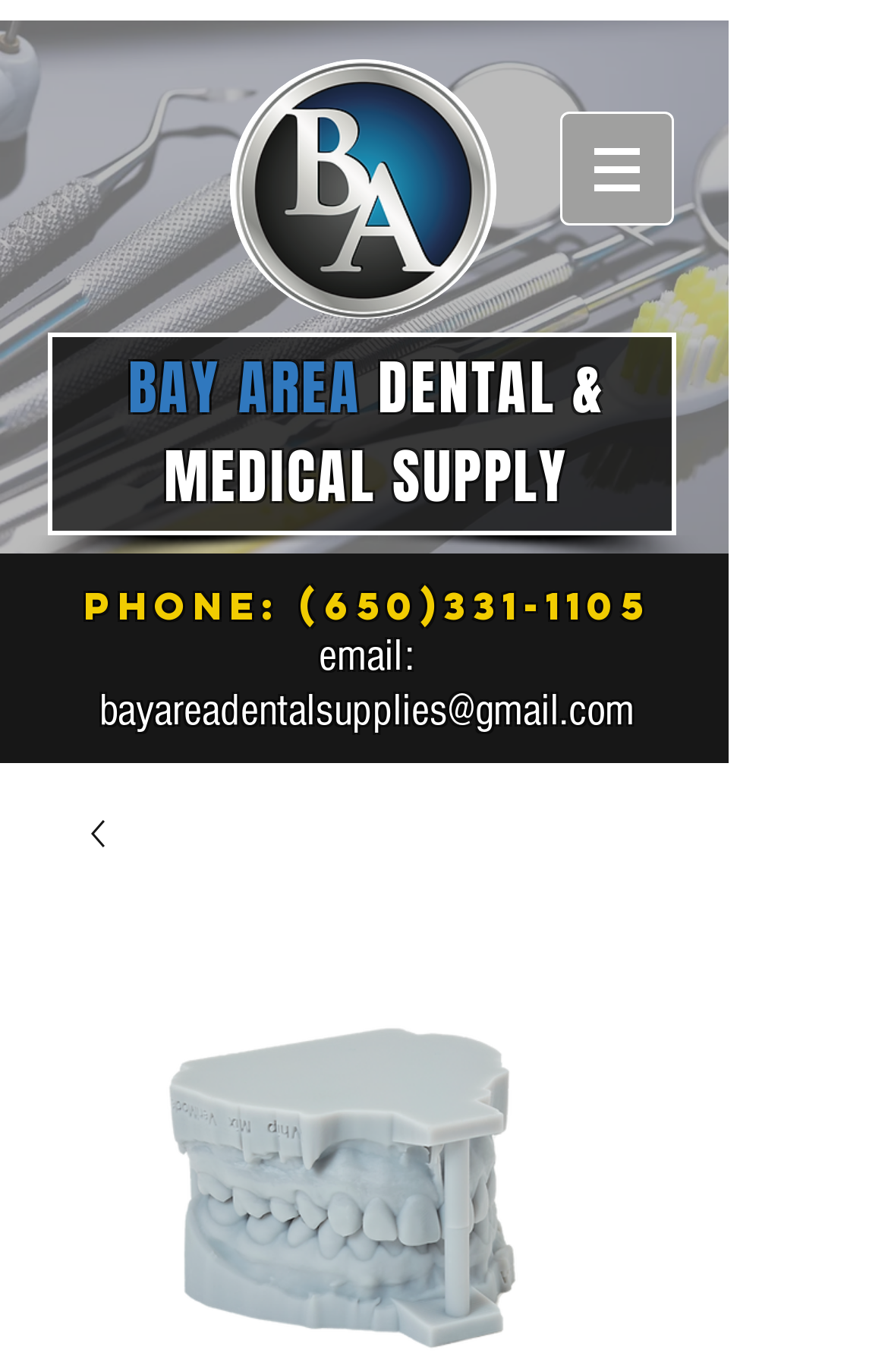Consider the image and give a detailed and elaborate answer to the question: 
What is the email address of Bay Area Dental & Medical Supply?

I found the email address by looking at the heading element that says 'email: bayareadentalsupplies@gmail.com' and extracting the email address from it.